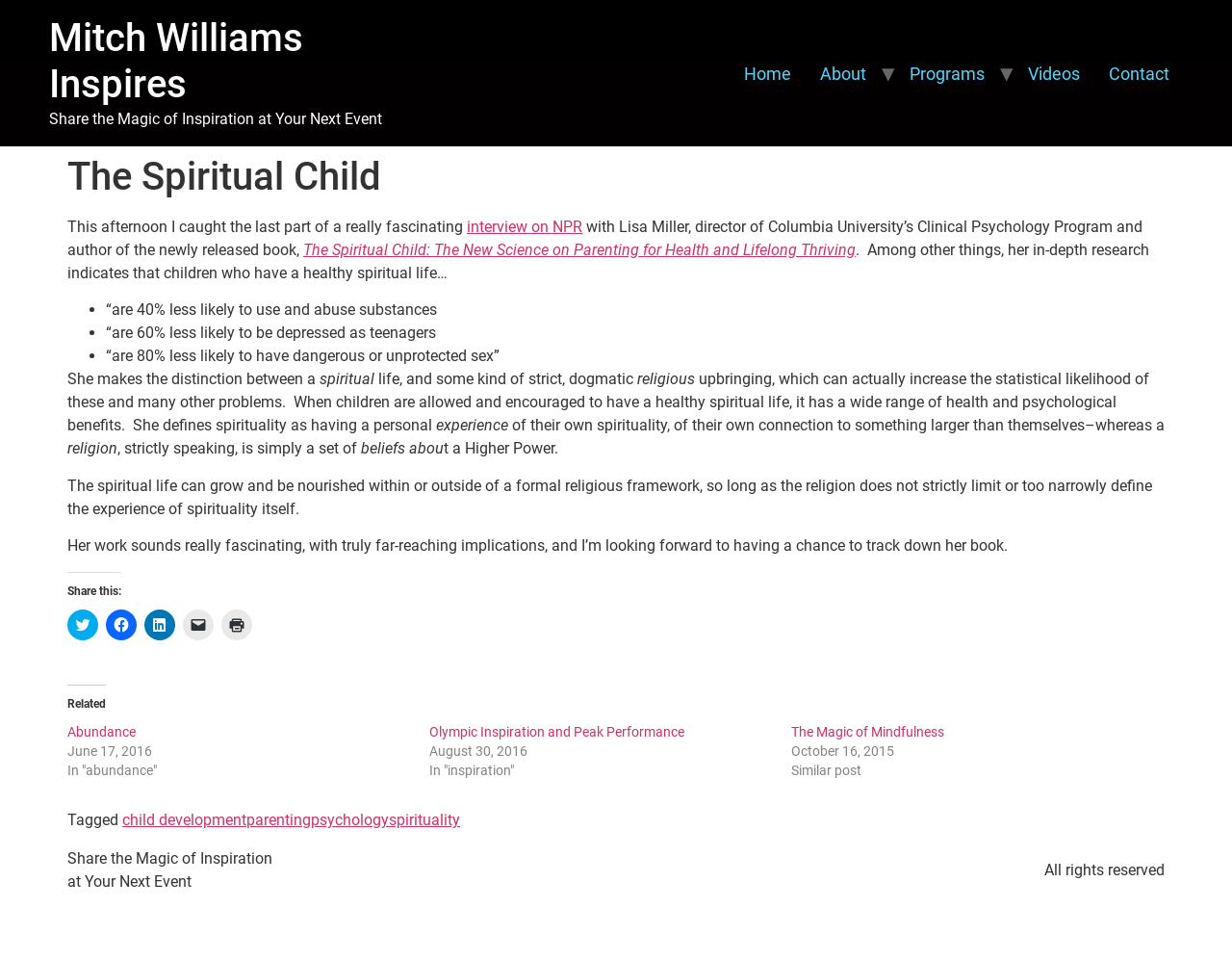Locate the bounding box coordinates of the element to click to perform the following action: 'Click to share on Twitter'. The coordinates should be given as four float values between 0 and 1, in the form of [left, top, right, bottom].

[0.055, 0.635, 0.08, 0.667]